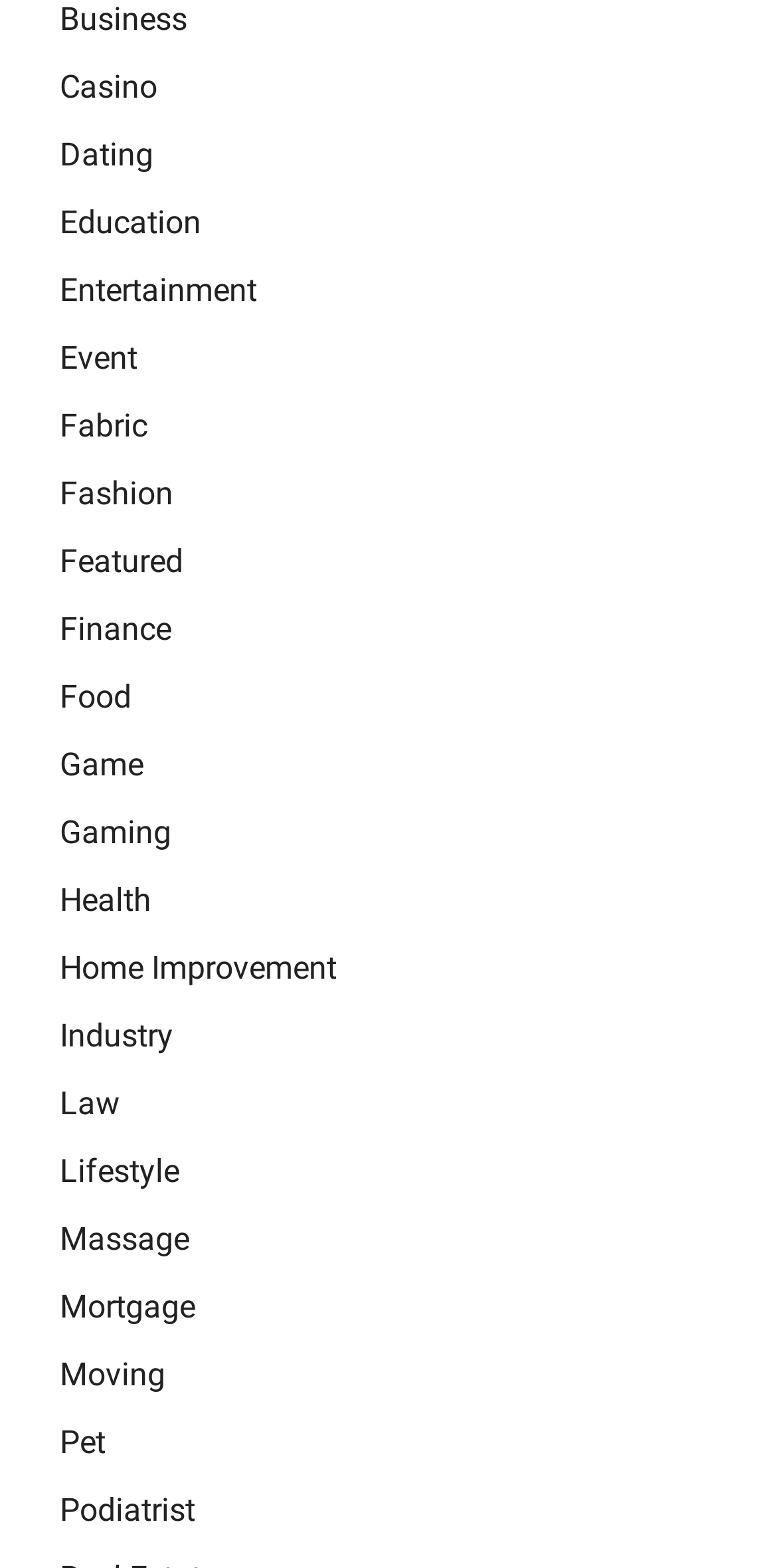Determine the bounding box coordinates of the clickable region to carry out the instruction: "Learn about the life of Jesus Christ".

None